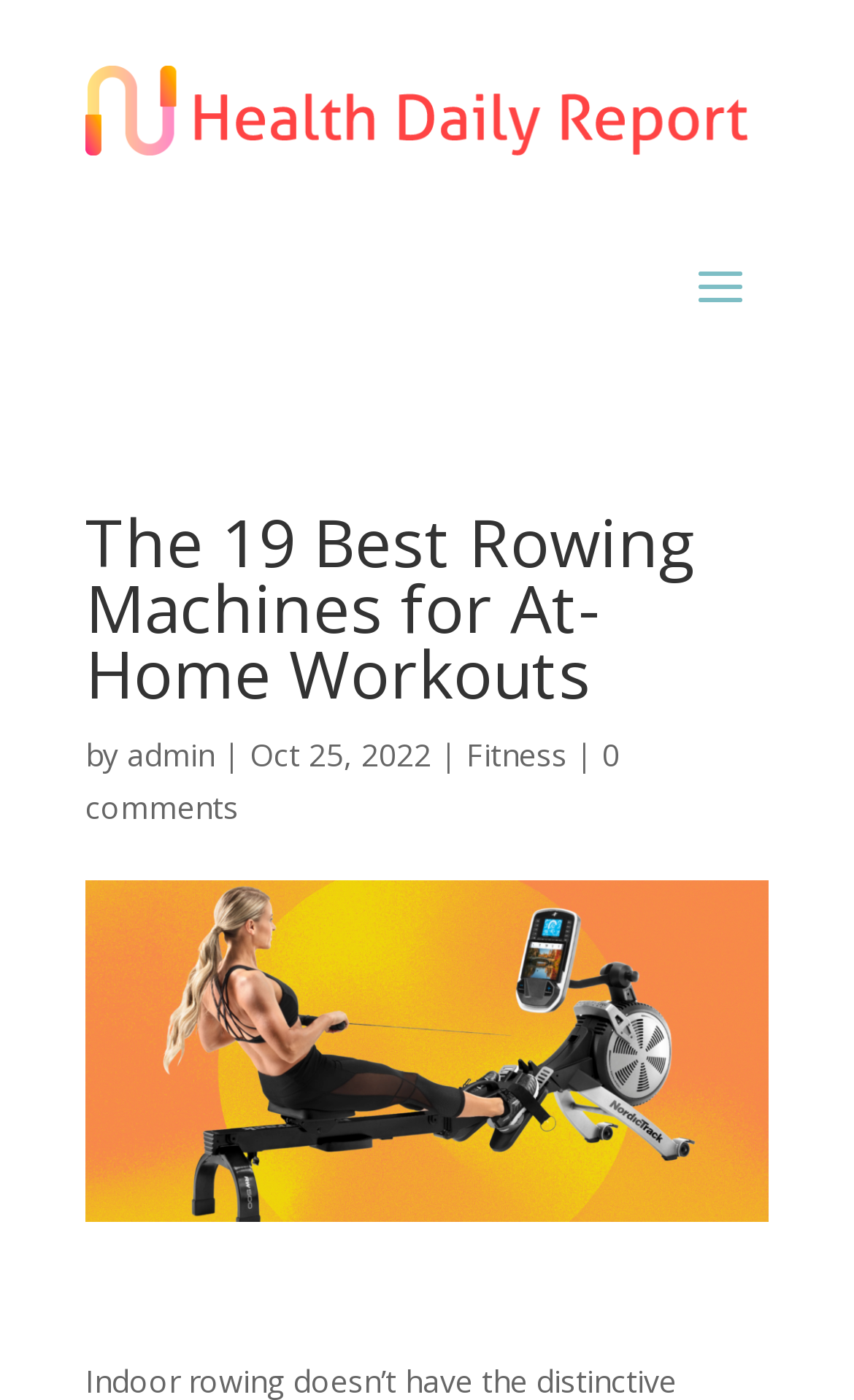Give the bounding box coordinates for the element described by: "0 comments".

[0.1, 0.525, 0.726, 0.592]